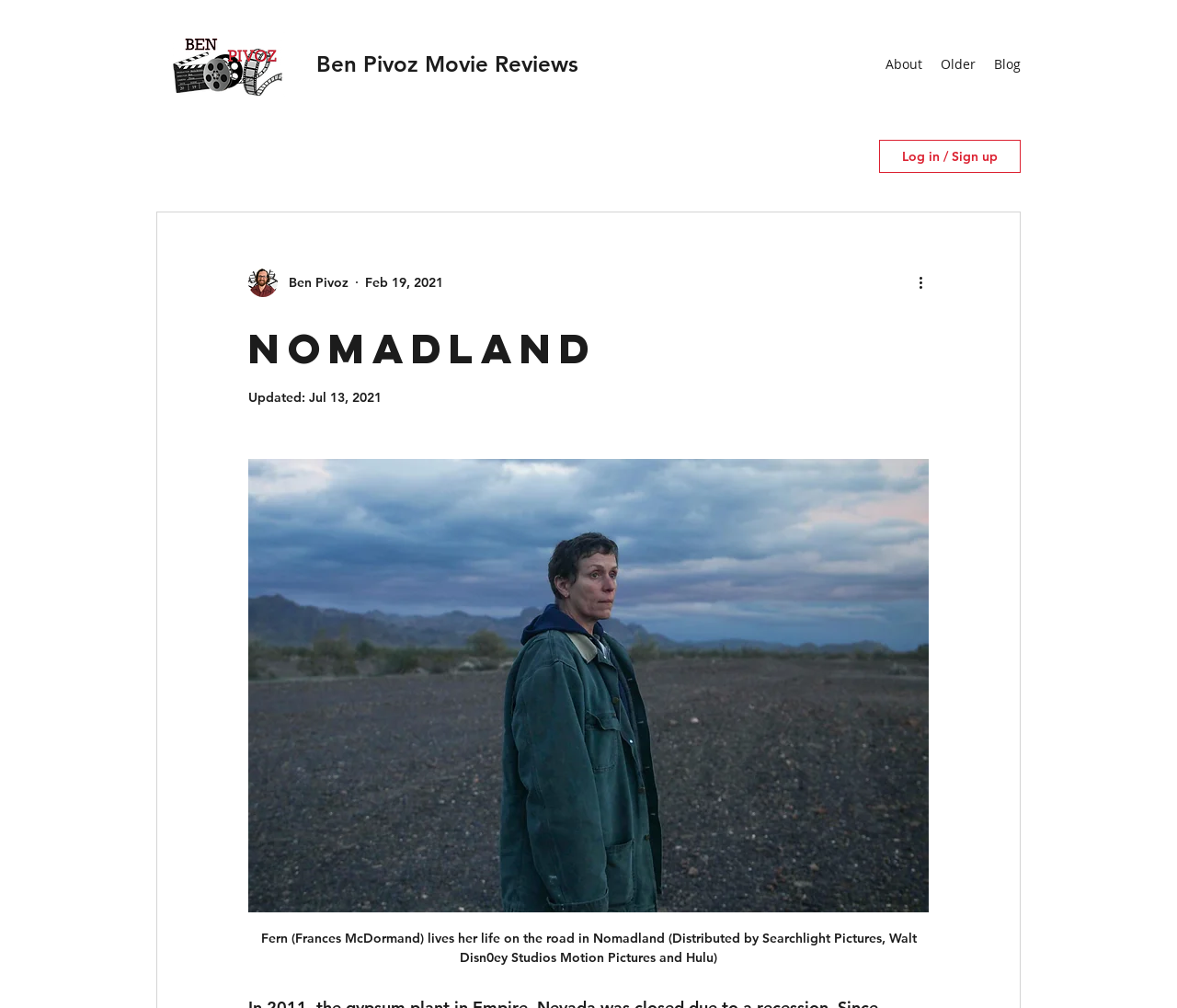What is the name of the movie reviewed?
Please give a detailed and elaborate answer to the question based on the image.

I determined the answer by looking at the root element 'Nomadland' which is focused, indicating that it is the main topic of the webpage. Additionally, the heading element 'Nomadland' at [0.211, 0.319, 0.789, 0.371] further confirms that the webpage is about the movie Nomadland.